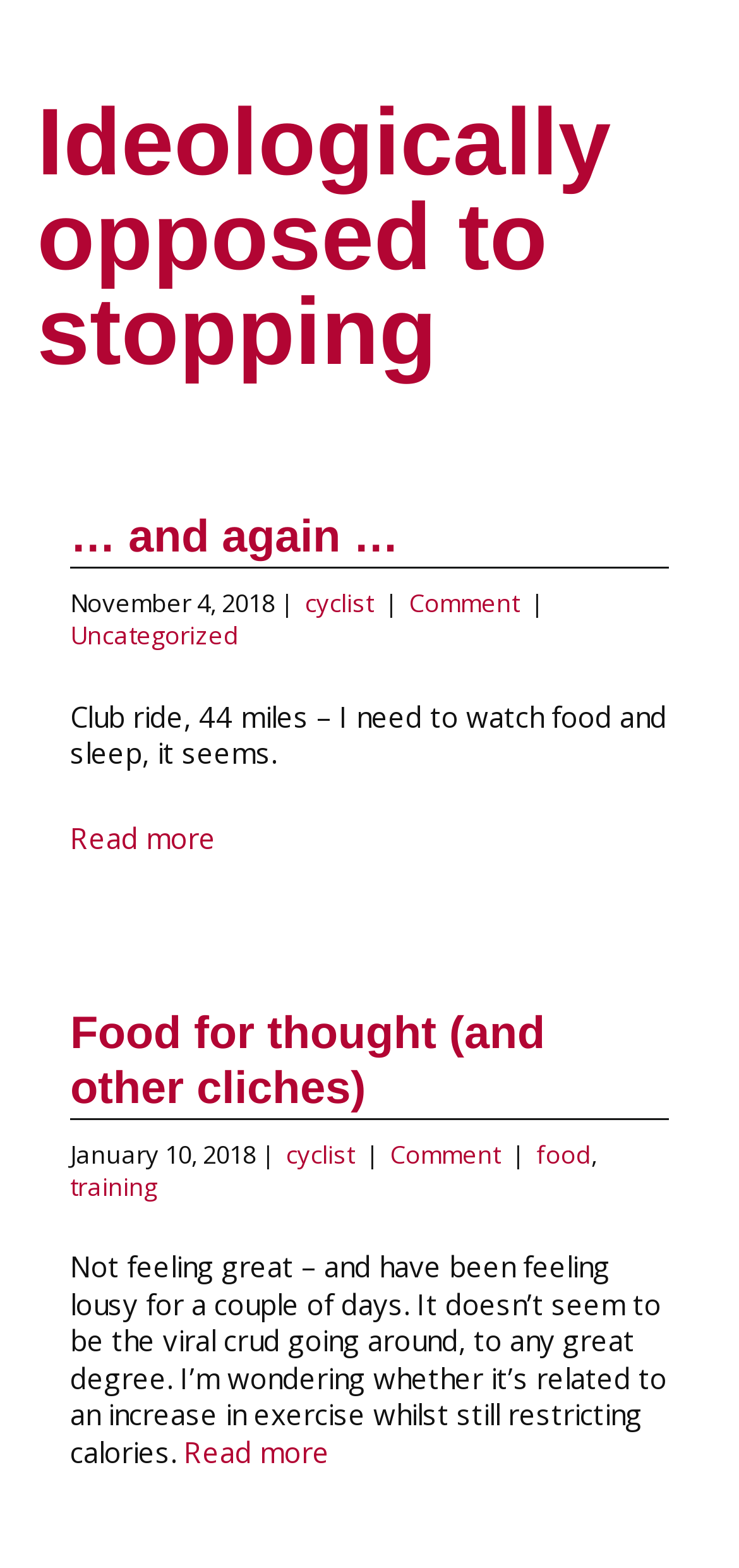From the given element description: "… and again …", find the bounding box for the UI element. Provide the coordinates as four float numbers between 0 and 1, in the order [left, top, right, bottom].

[0.095, 0.326, 0.54, 0.359]